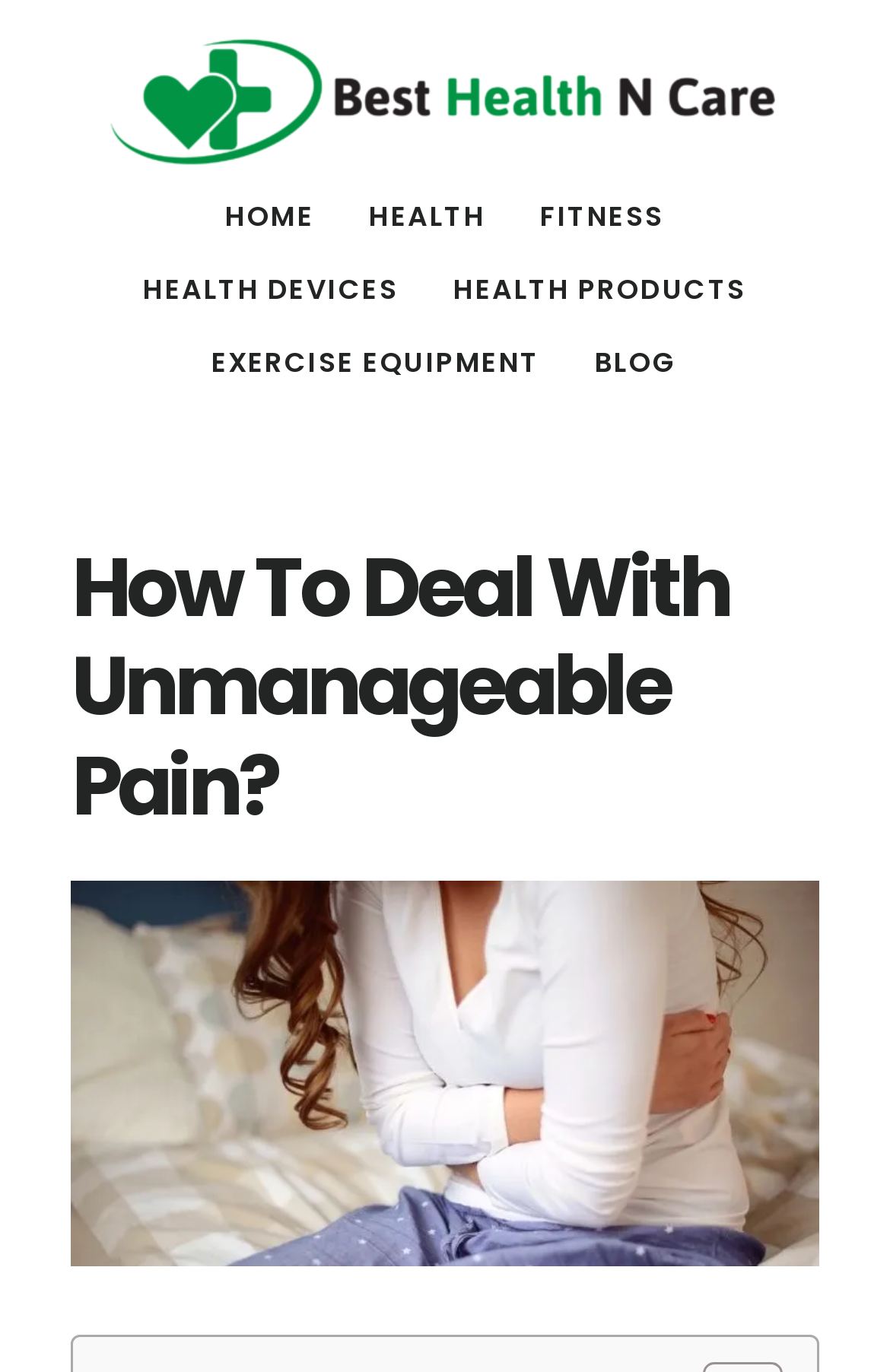Identify the bounding box coordinates of the part that should be clicked to carry out this instruction: "visit the best health n care website".

[0.103, 0.015, 0.897, 0.131]